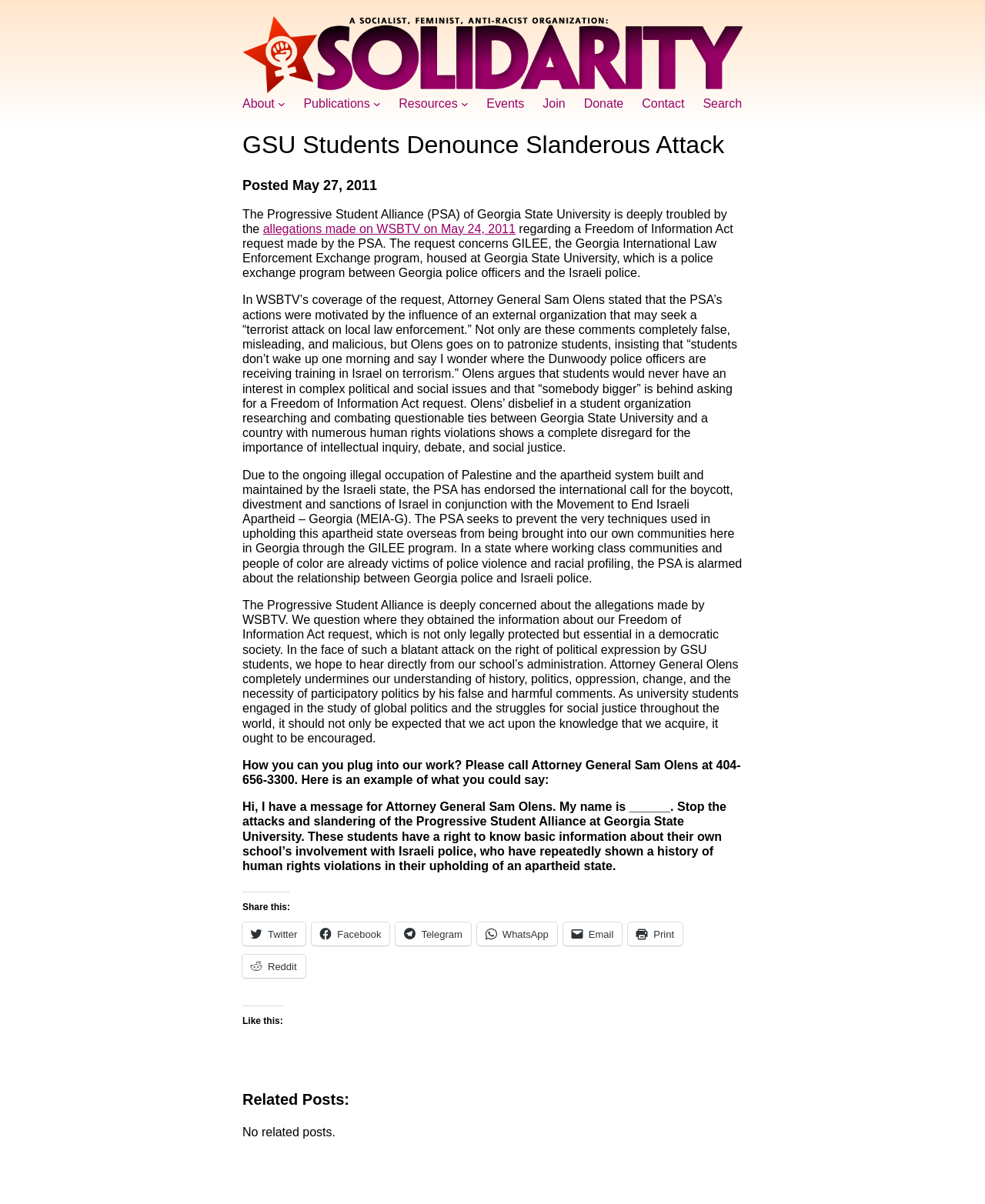What is the name of the program housed at Georgia State University? Observe the screenshot and provide a one-word or short phrase answer.

GILEE